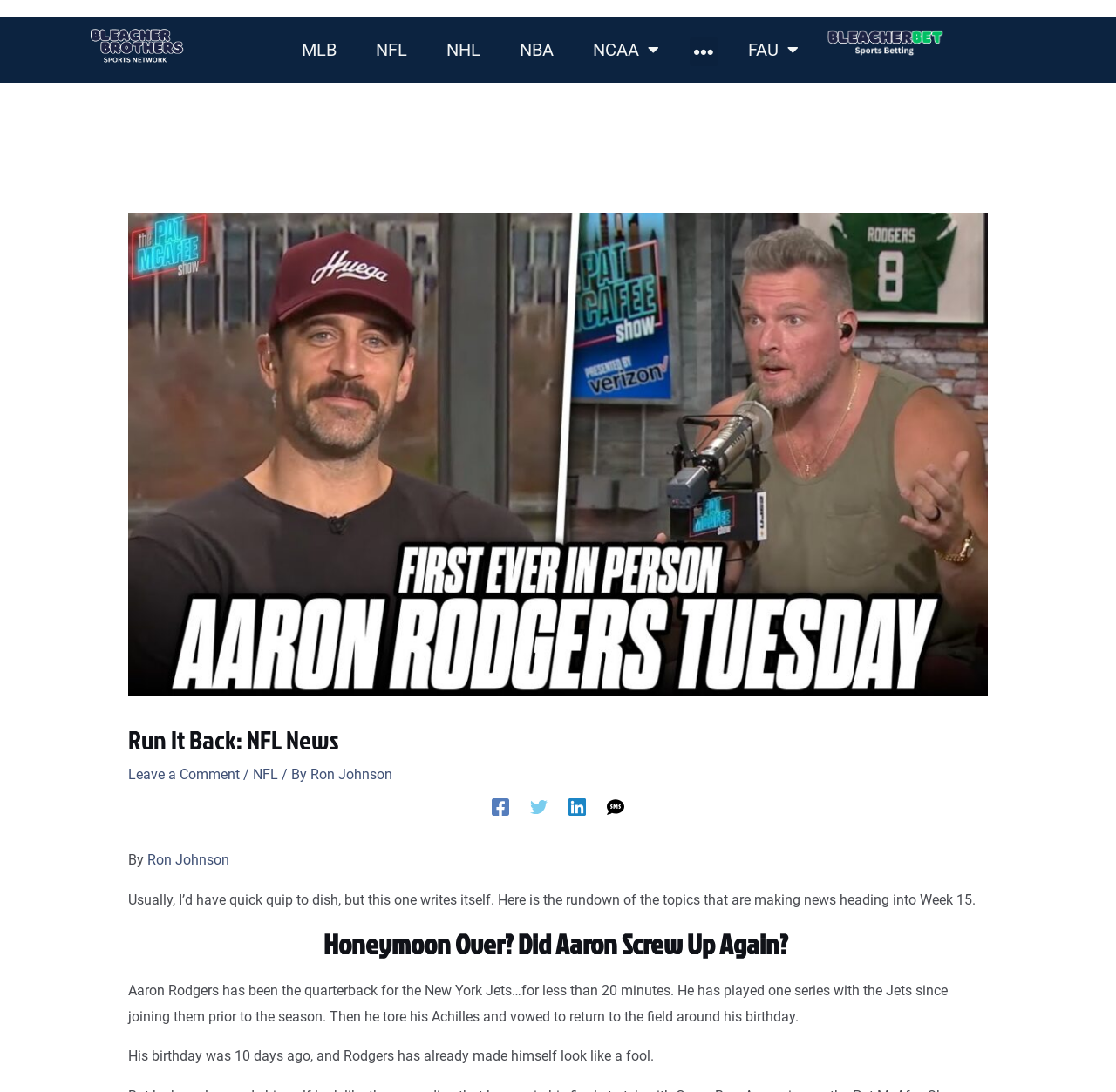Determine the bounding box coordinates of the region to click in order to accomplish the following instruction: "Click on the Ron Johnson link". Provide the coordinates as four float numbers between 0 and 1, specifically [left, top, right, bottom].

[0.278, 0.702, 0.351, 0.717]